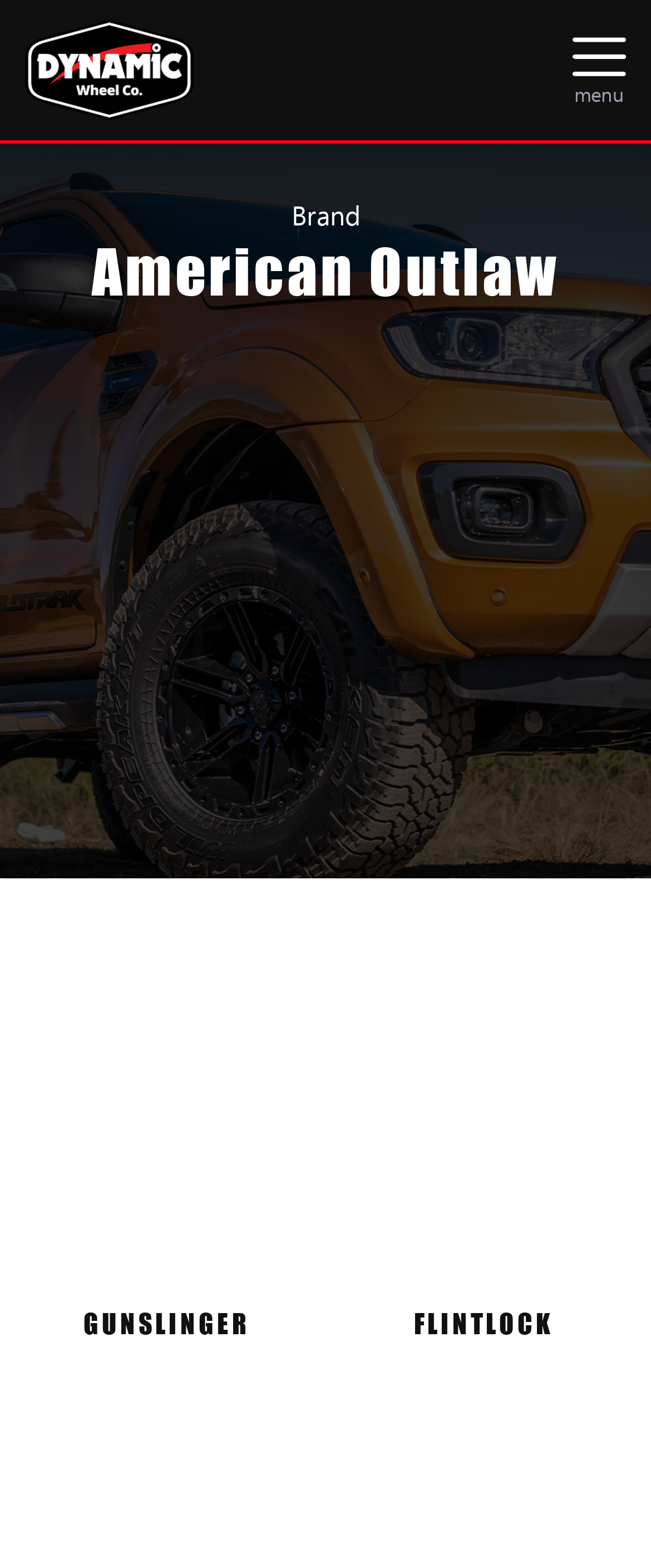Extract the bounding box coordinates for the HTML element that matches this description: "link to GUNSLINGER page". The coordinates should be four float numbers between 0 and 1, i.e., [left, top, right, bottom].

[0.038, 0.645, 0.474, 0.856]